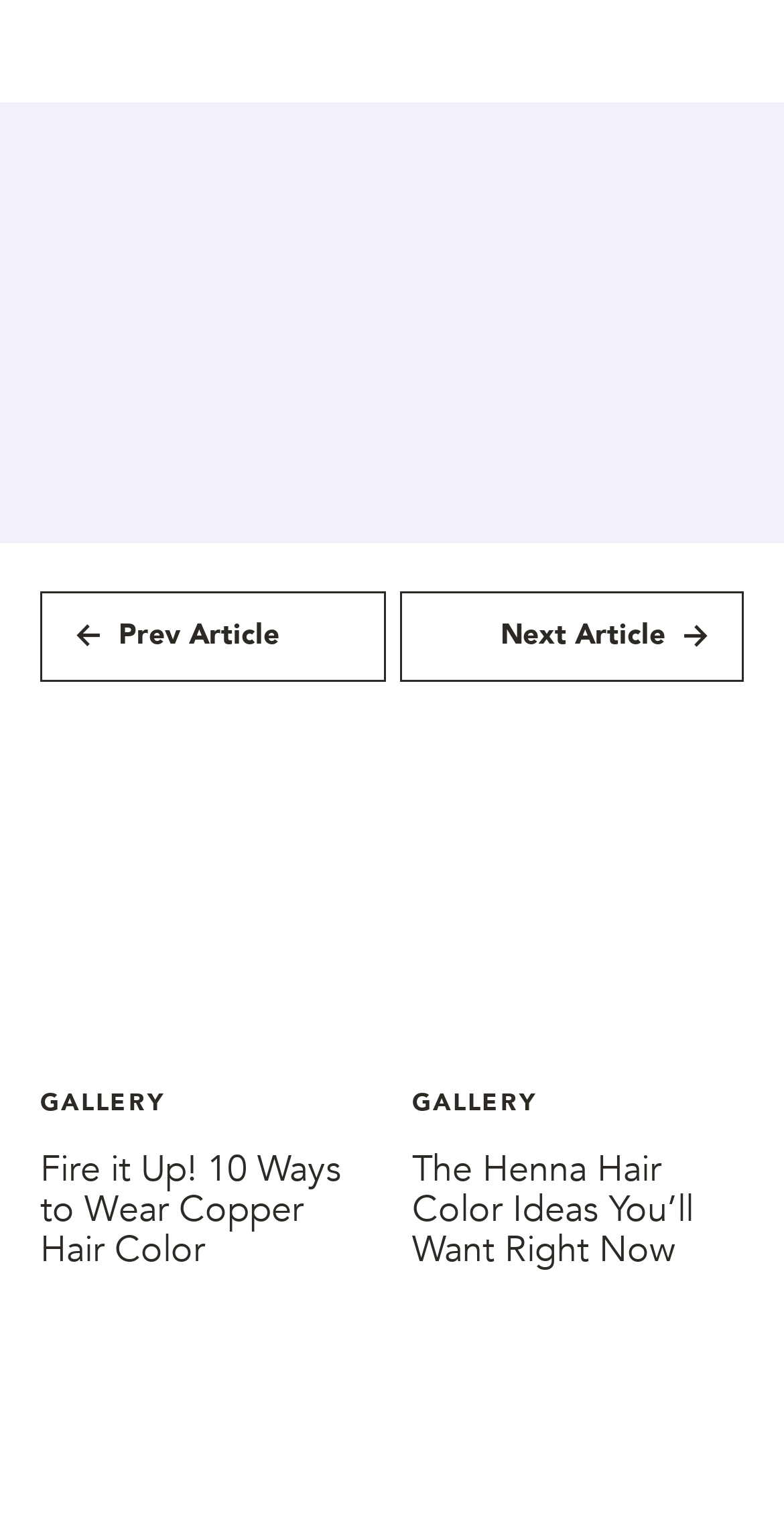Answer this question using a single word or a brief phrase:
How many ways to style red hair color are mentioned?

4